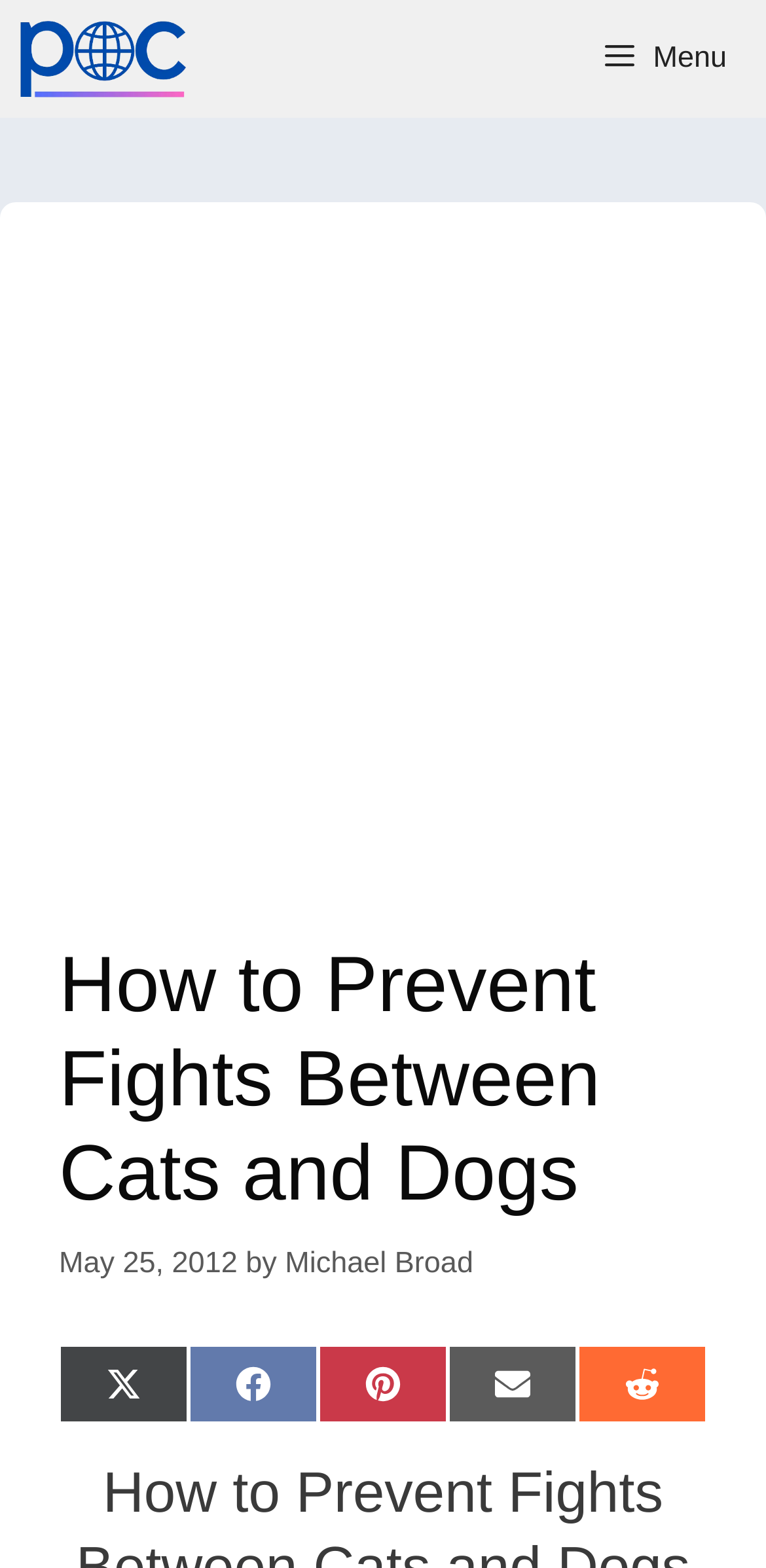Please provide a one-word or short phrase answer to the question:
How many social media sharing options are available?

5